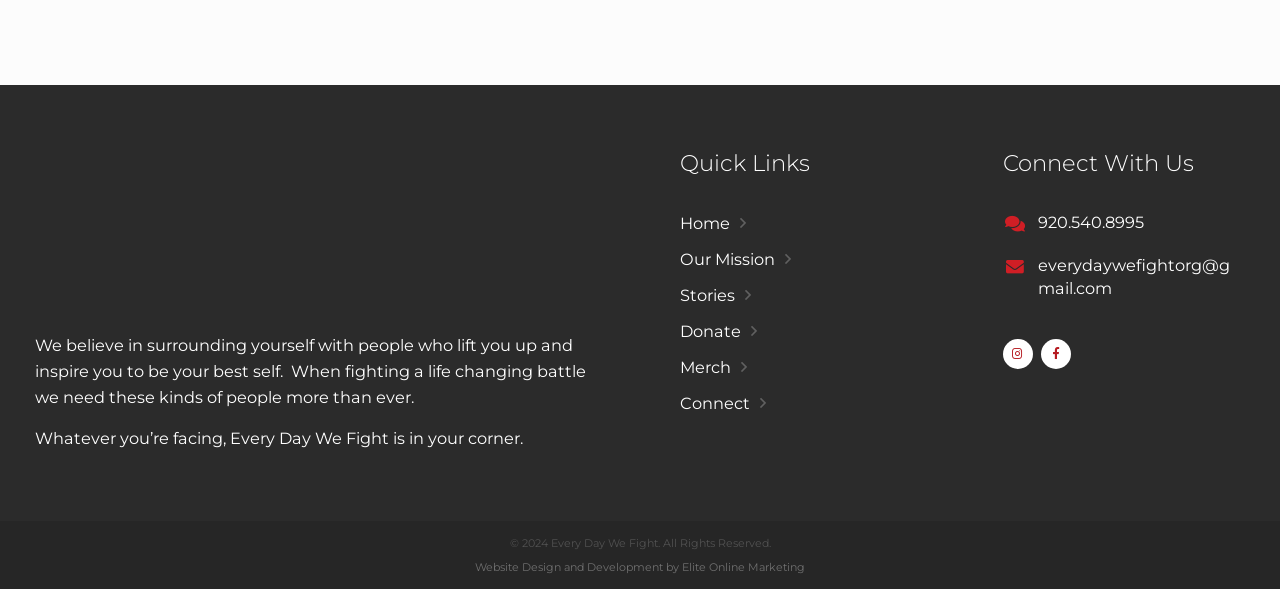Please find the bounding box coordinates for the clickable element needed to perform this instruction: "Check the website's copyright information".

[0.398, 0.911, 0.602, 0.934]